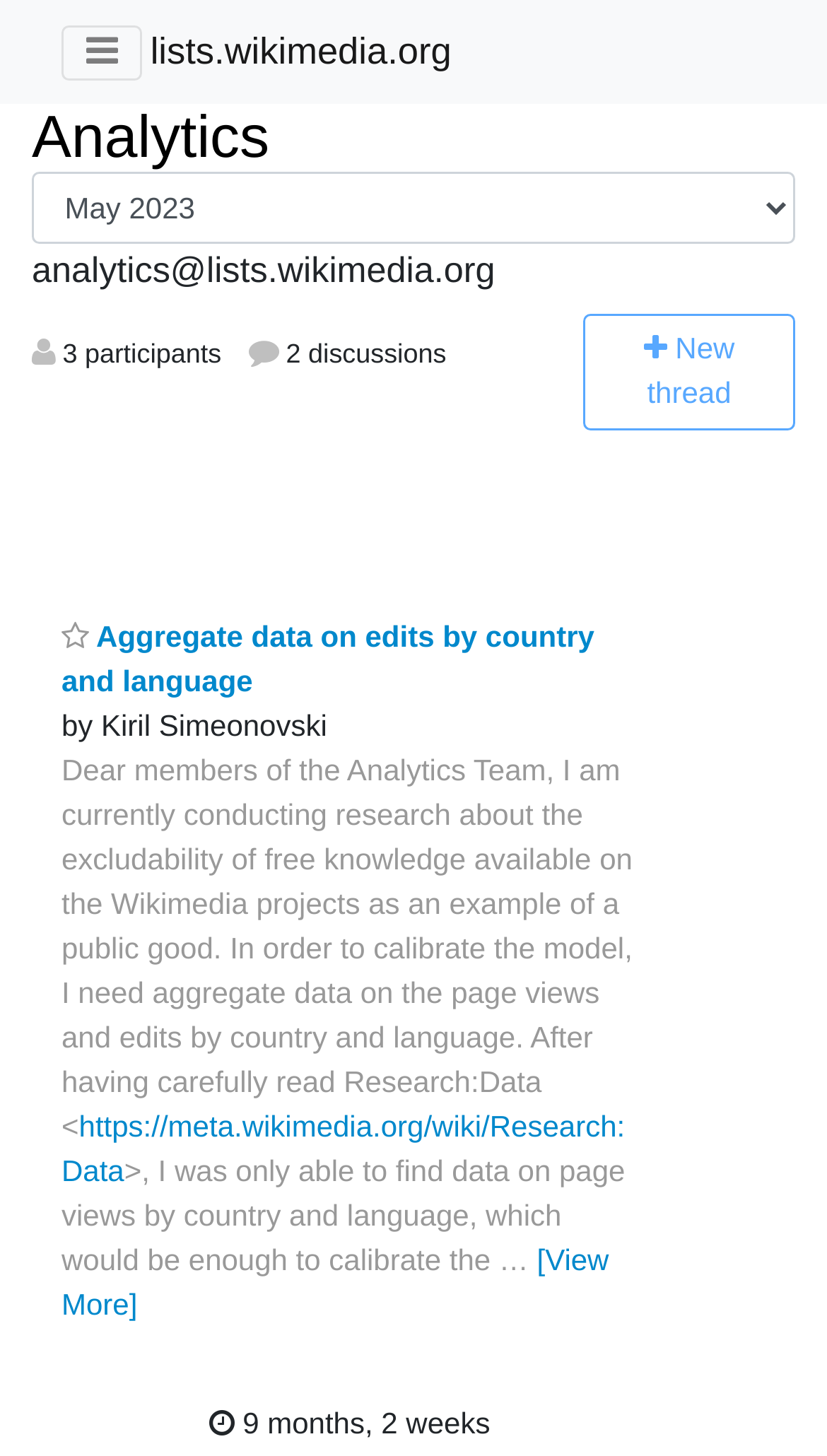Determine and generate the text content of the webpage's headline.

Analytics
----- 2024 -----
May 2024
April 2024
March 2024
February 2024
January 2024
----- 2023 -----
December 2023
November 2023
October 2023
September 2023
August 2023
July 2023
June 2023
May 2023
April 2023
March 2023
February 2023
January 2023
----- 2022 -----
December 2022
November 2022
October 2022
September 2022
August 2022
July 2022
June 2022
May 2022
April 2022
March 2022
February 2022
January 2022
----- 2021 -----
December 2021
November 2021
October 2021
September 2021
August 2021
July 2021
June 2021
May 2021
April 2021
March 2021
February 2021
January 2021
----- 2020 -----
December 2020
November 2020
October 2020
September 2020
August 2020
July 2020
June 2020
May 2020
April 2020
March 2020
February 2020
January 2020
----- 2019 -----
December 2019
November 2019
October 2019
September 2019
August 2019
July 2019
June 2019
May 2019
April 2019
March 2019
February 2019
January 2019
----- 2018 -----
December 2018
November 2018
October 2018
September 2018
August 2018
July 2018
June 2018
May 2018
April 2018
March 2018
February 2018
January 2018
----- 2017 -----
December 2017
November 2017
October 2017
September 2017
August 2017
July 2017
June 2017
May 2017
April 2017
March 2017
February 2017
January 2017
----- 2016 -----
December 2016
November 2016
October 2016
September 2016
August 2016
July 2016
June 2016
May 2016
April 2016
March 2016
February 2016
January 2016
----- 2015 -----
December 2015
November 2015
October 2015
September 2015
August 2015
July 2015
June 2015
May 2015
April 2015
March 2015
February 2015
January 2015
----- 2014 -----
December 2014
November 2014
October 2014
September 2014
August 2014
July 2014
June 2014
May 2014
April 2014
March 2014
February 2014
January 2014
----- 2013 -----
December 2013
November 2013
October 2013
September 2013
August 2013
July 2013
June 2013
May 2013
April 2013
March 2013
February 2013
January 2013
----- 2012 -----
December 2012
November 2012
October 2012
September 2012
August 2012
July 2012
June 2012
May 2012
April 2012
March 2012